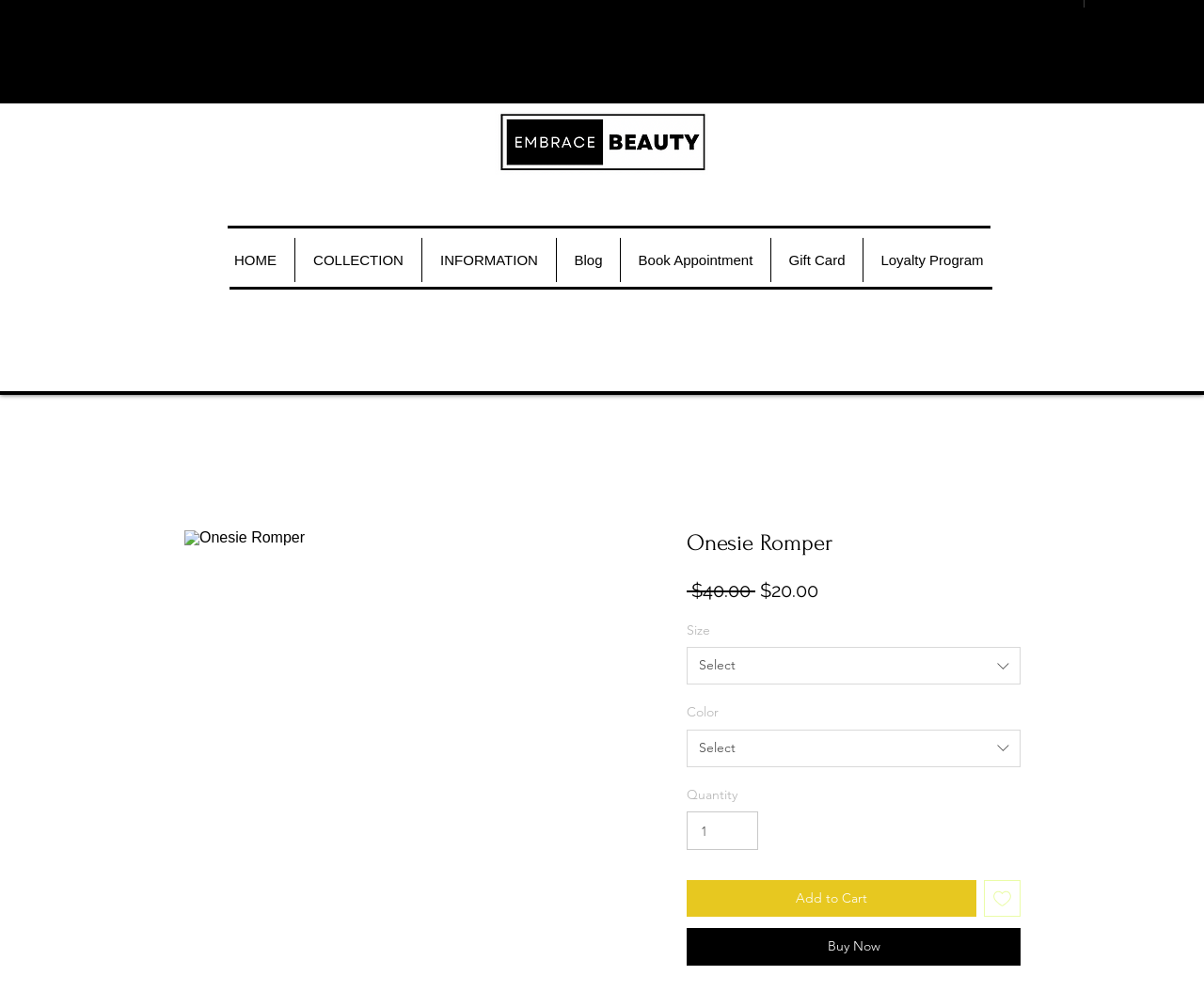Determine the bounding box coordinates of the clickable region to follow the instruction: "View blog".

[0.462, 0.236, 0.515, 0.28]